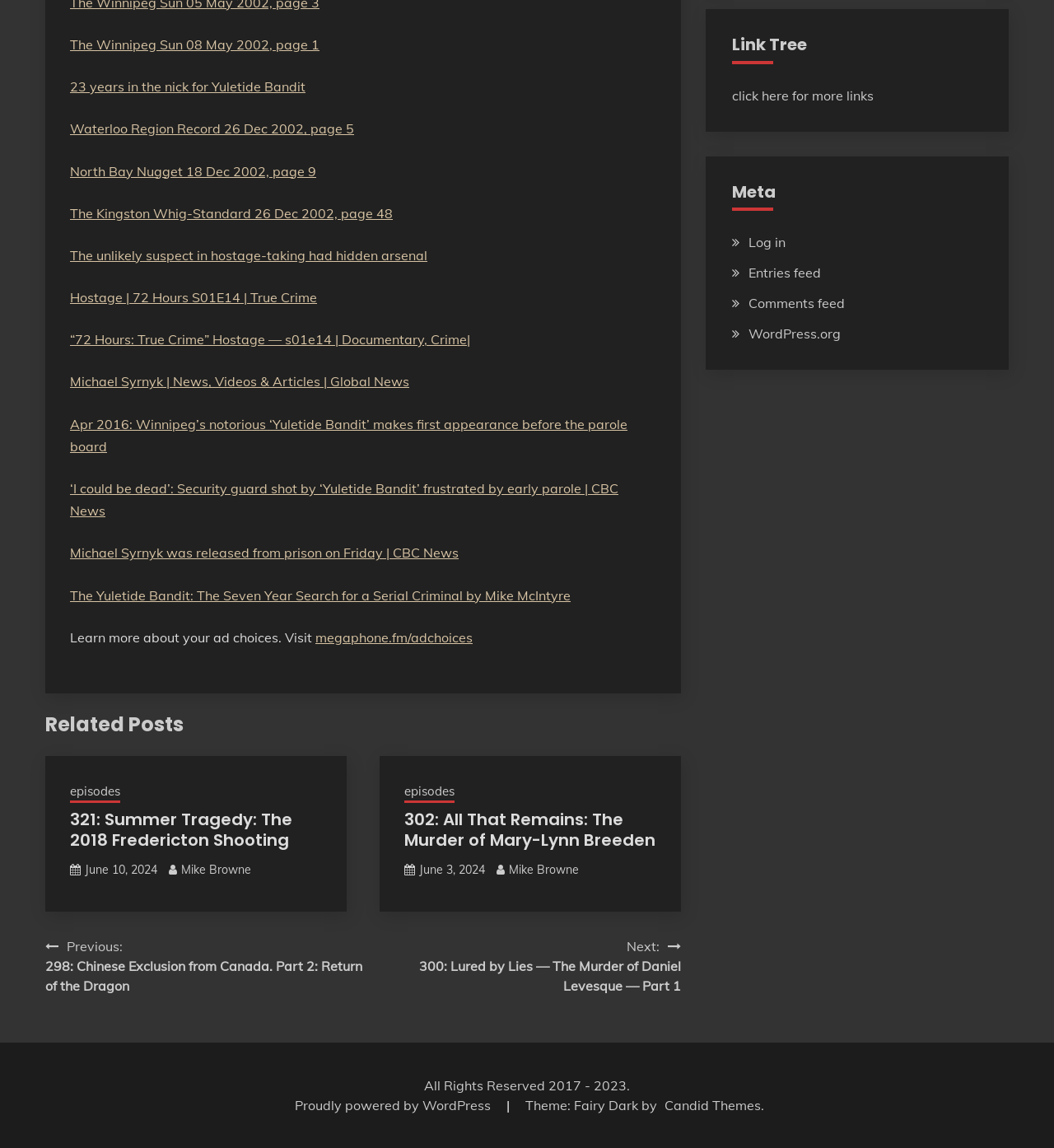Given the description of a UI element: "Comments feed", identify the bounding box coordinates of the matching element in the webpage screenshot.

[0.71, 0.257, 0.801, 0.271]